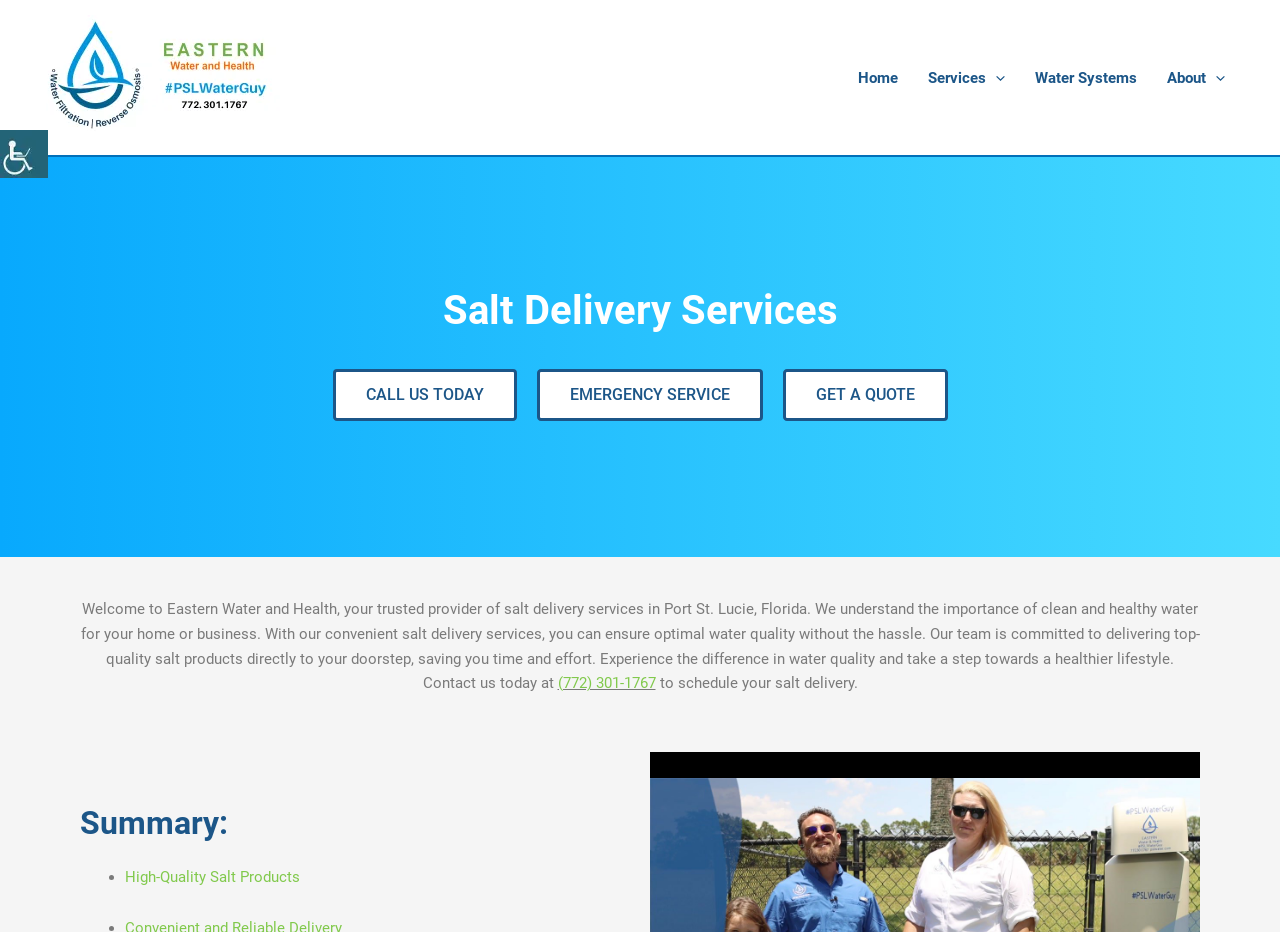What is the company name of the salt delivery service?
Please respond to the question with a detailed and thorough explanation.

I found the company name by looking at the logo image and its corresponding link text, which says 'Eastern Water and Health, PSL Water Guy Logo'.